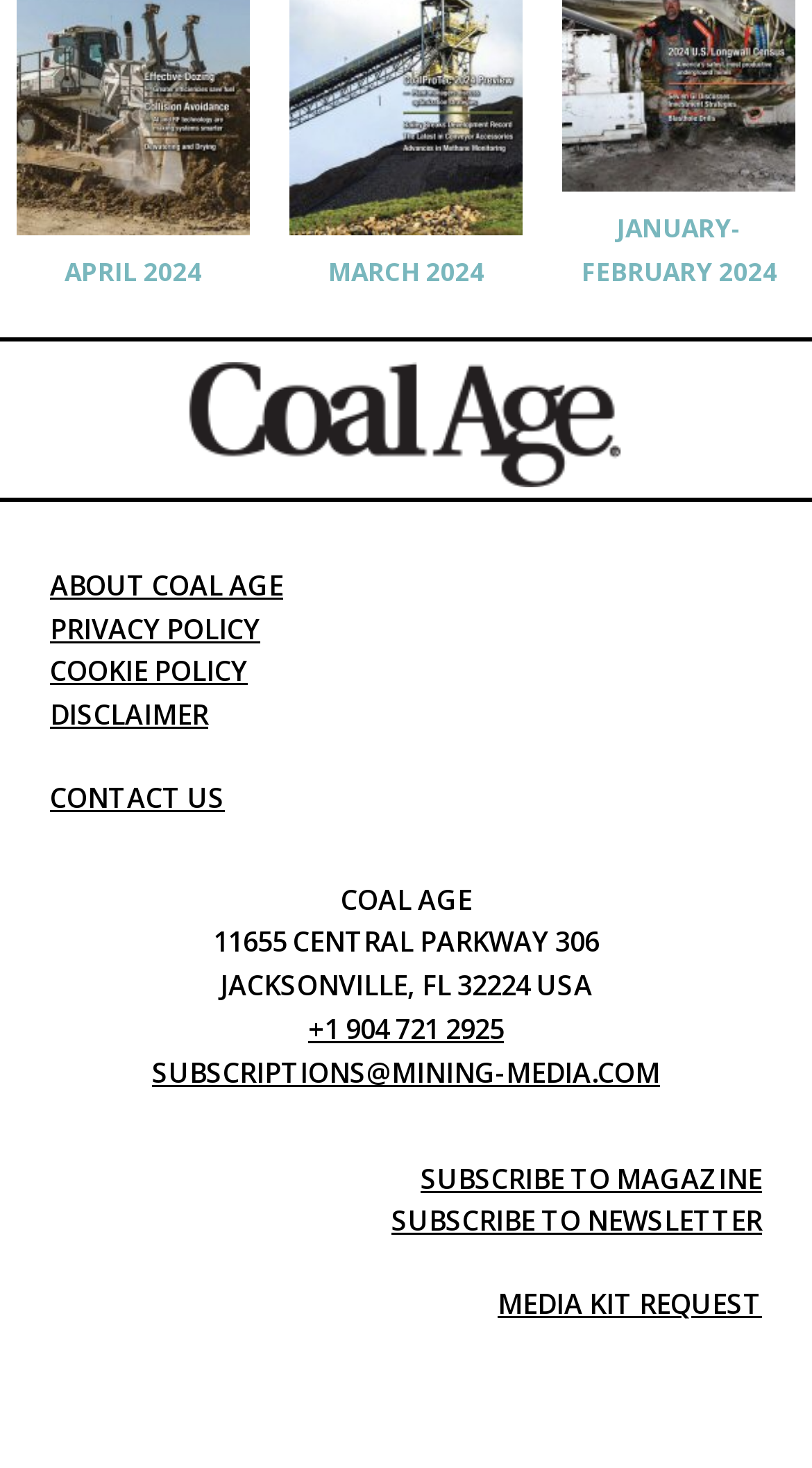Determine the coordinates of the bounding box for the clickable area needed to execute this instruction: "Click the 'celebrity AGES ' link".

None